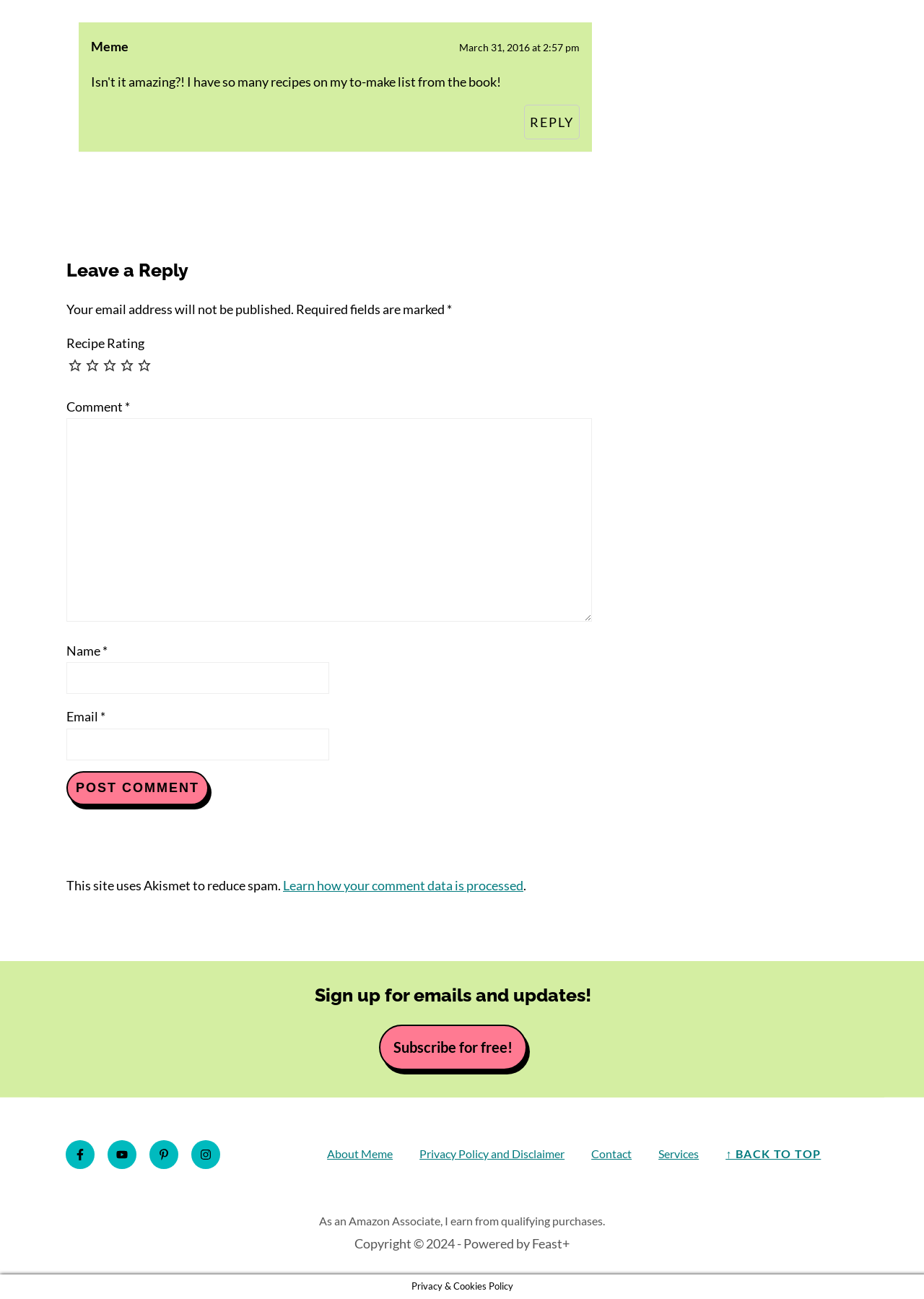Bounding box coordinates are to be given in the format (top-left x, top-left y, bottom-right x, bottom-right y). All values must be floating point numbers between 0 and 1. Provide the bounding box coordinate for the UI element described as: parent_node: Name * name="author"

[0.072, 0.51, 0.356, 0.534]